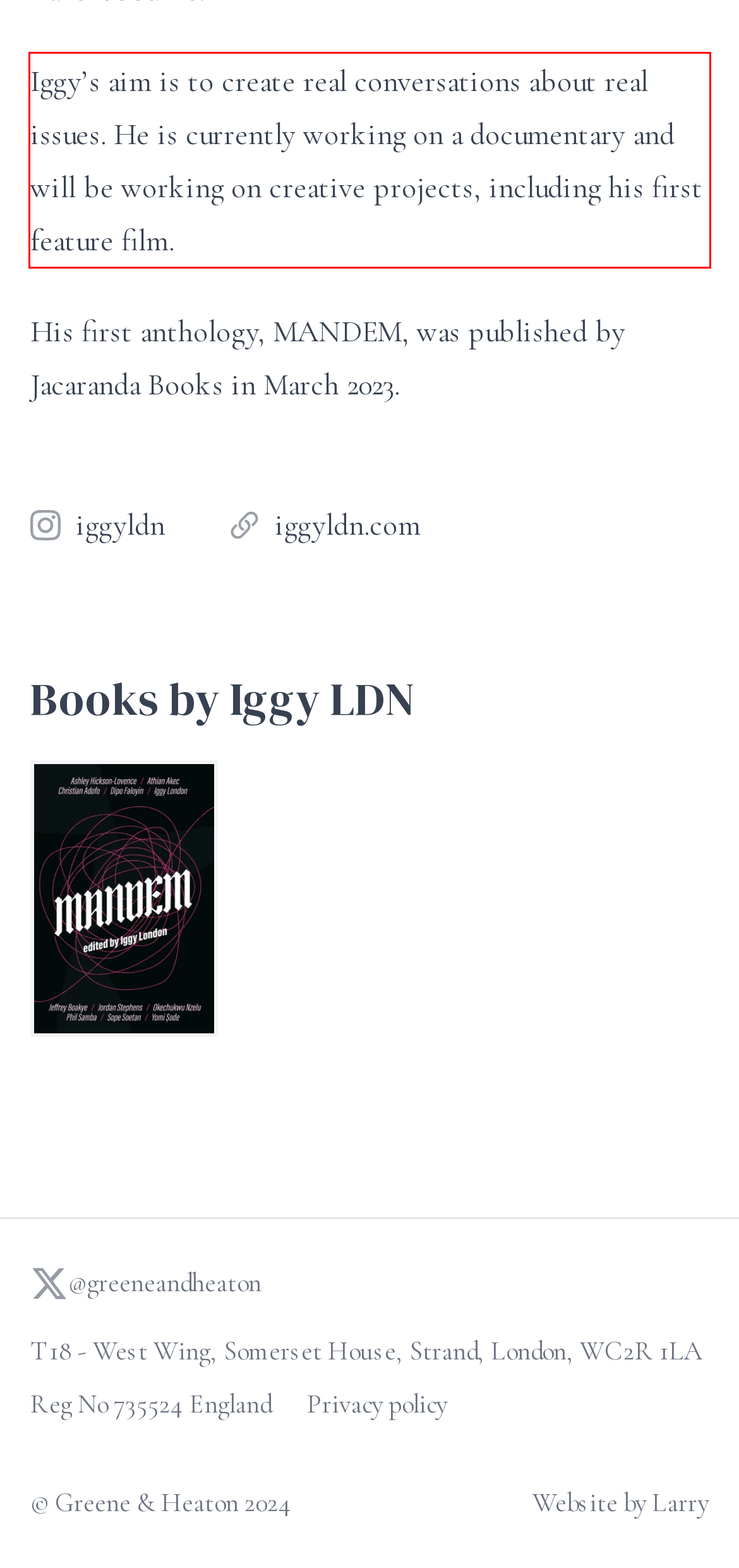Given the screenshot of a webpage, identify the red rectangle bounding box and recognize the text content inside it, generating the extracted text.

Iggy’s aim is to create real conversations about real issues. He is currently working on a documentary and will be working on creative projects, including his first feature film.